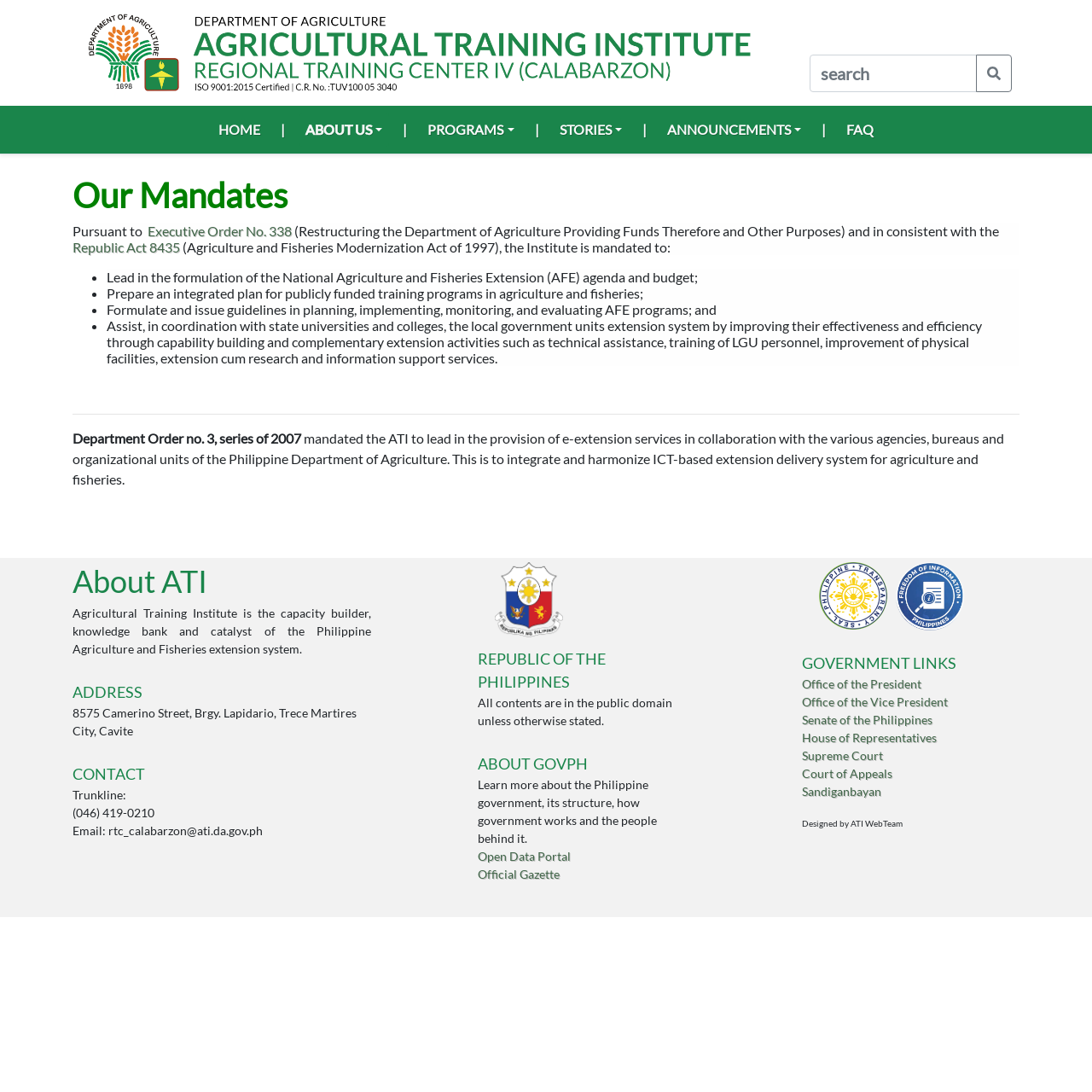Determine the bounding box for the HTML element described here: "Court of Appeals". The coordinates should be given as [left, top, right, bottom] with each number being a float between 0 and 1.

[0.734, 0.7, 0.817, 0.716]